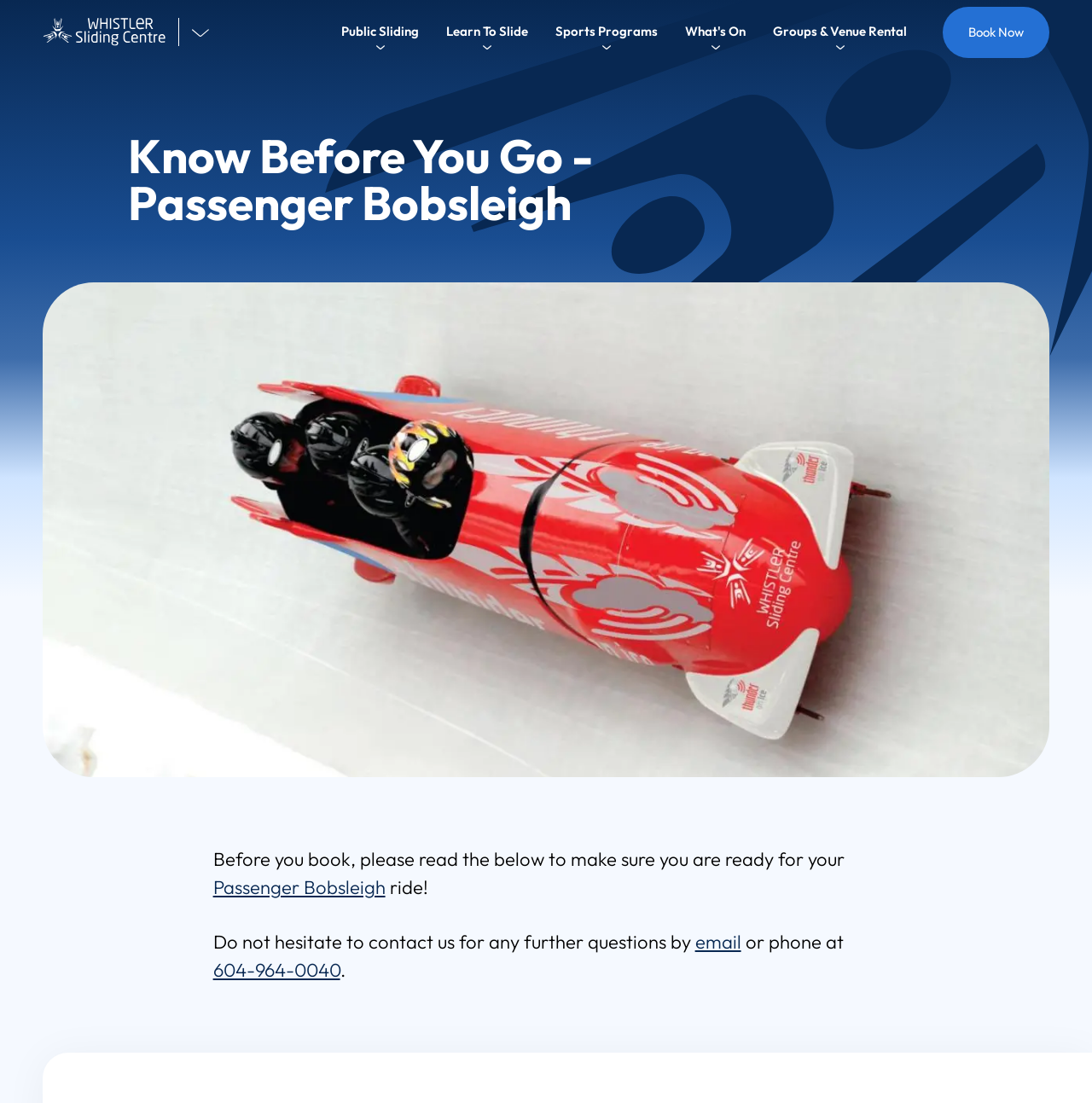What is the purpose of the 'Book Now' button?
Use the image to give a comprehensive and detailed response to the question.

I inferred the purpose of the 'Book Now' button by looking at the context of the webpage, which is about passenger bobsleigh rides, and the button's location near the top-right corner of the page.